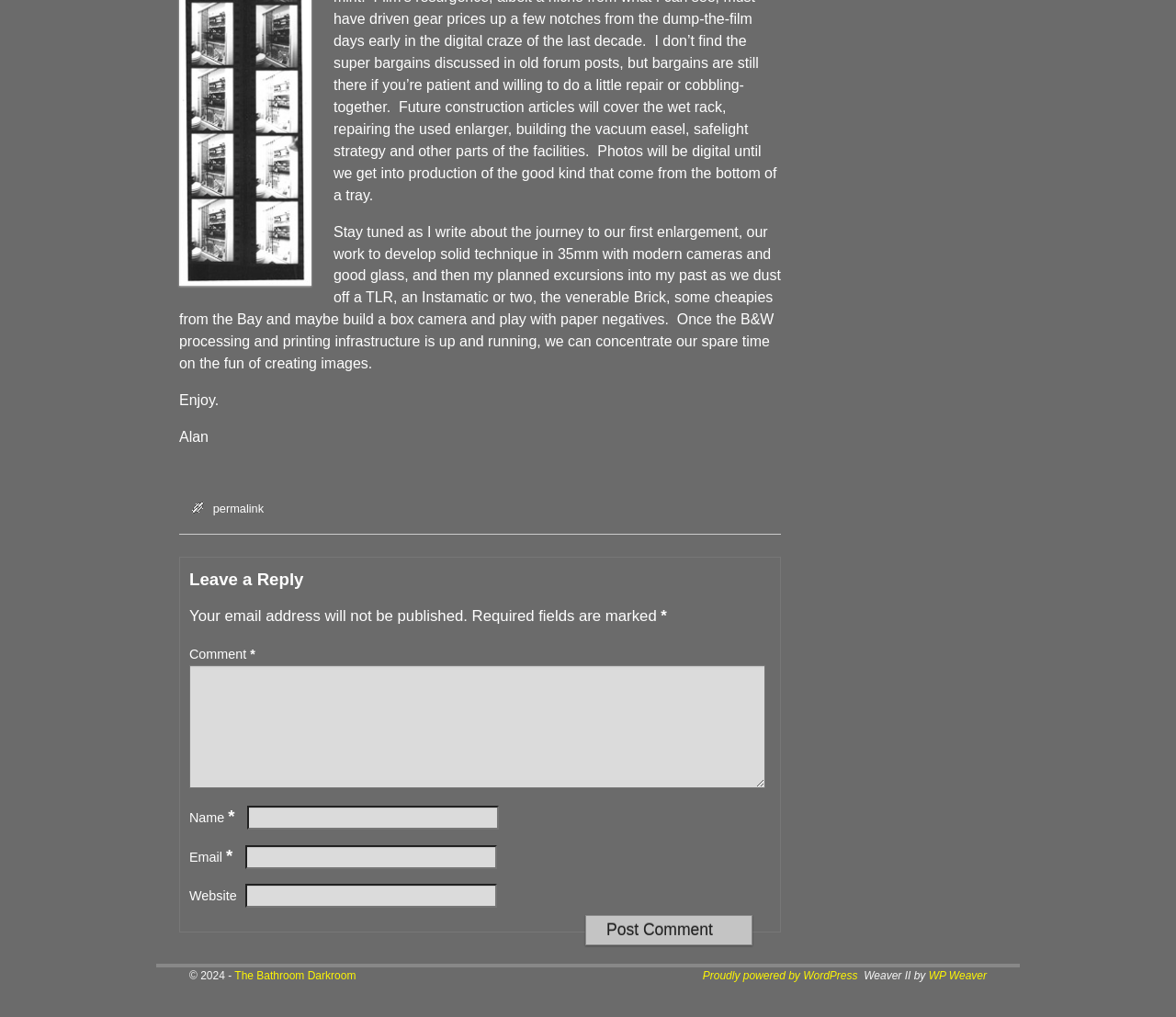Locate the bounding box coordinates of the clickable area needed to fulfill the instruction: "Leave a reply".

[0.161, 0.557, 0.655, 0.582]